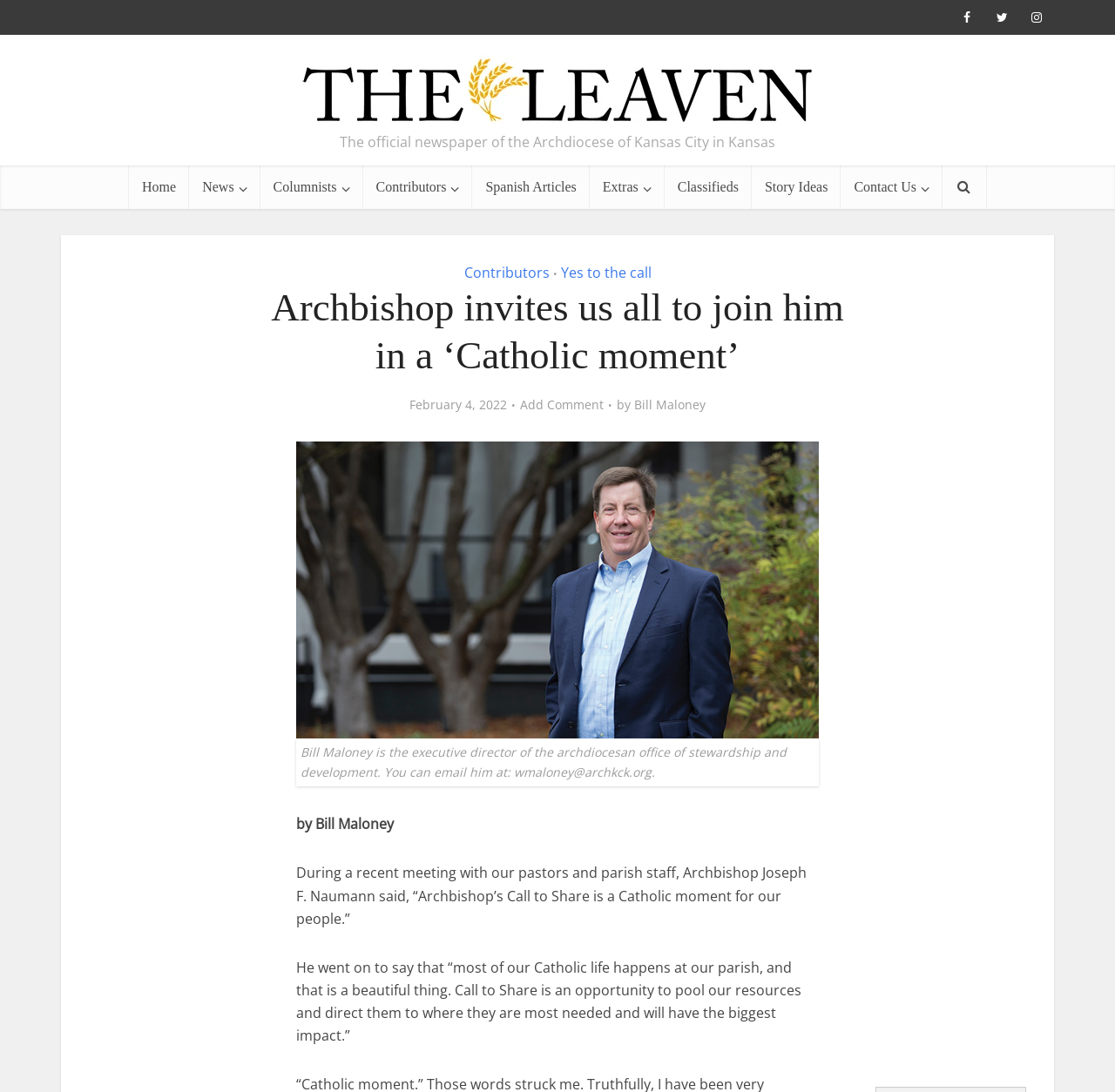Extract the heading text from the webpage.

Archbishop invites us all to join him in a ‘Catholic moment’